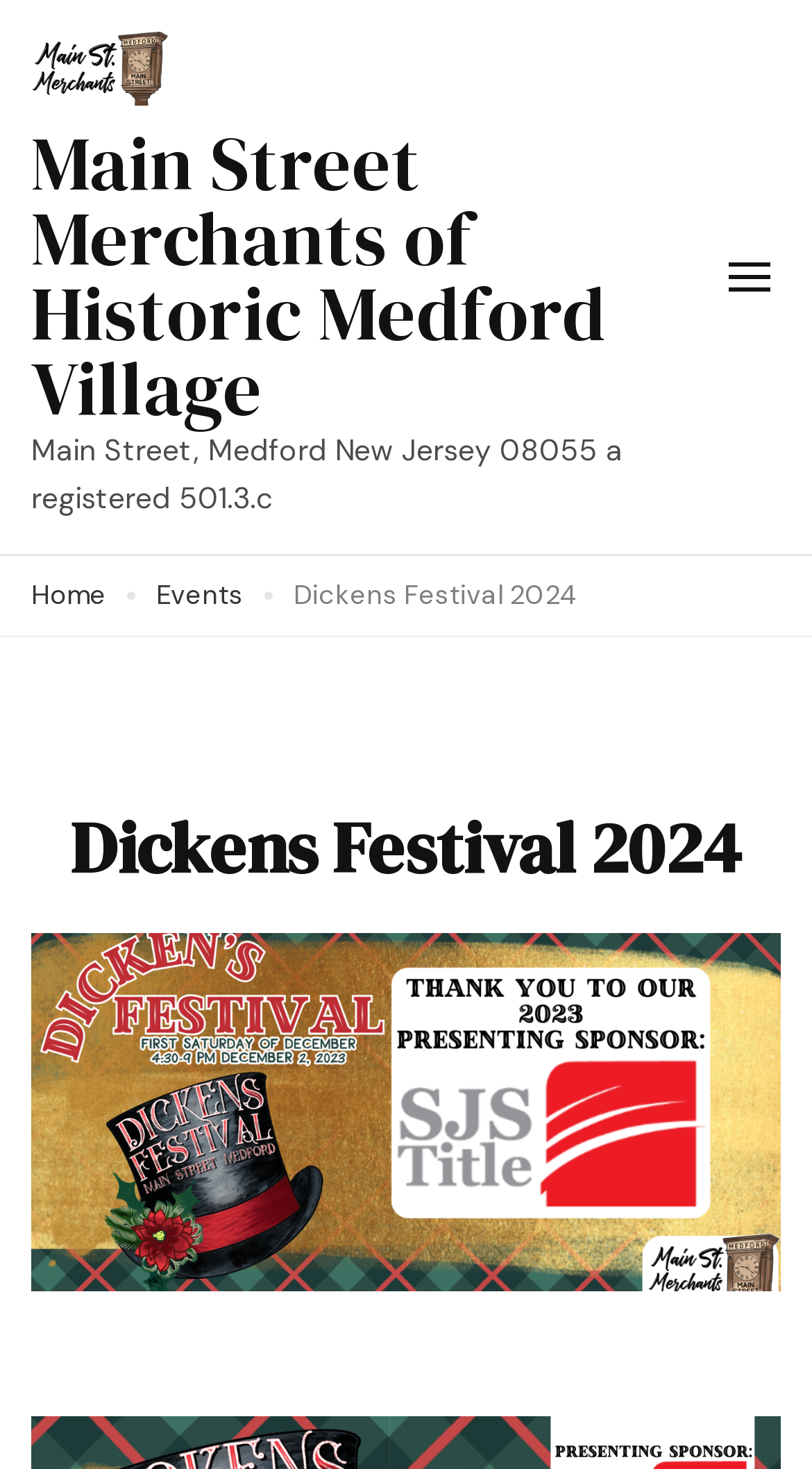Determine the bounding box for the UI element as described: "Dickens Festival 2024". The coordinates should be represented as four float numbers between 0 and 1, formatted as [left, top, right, bottom].

[0.362, 0.393, 0.713, 0.417]